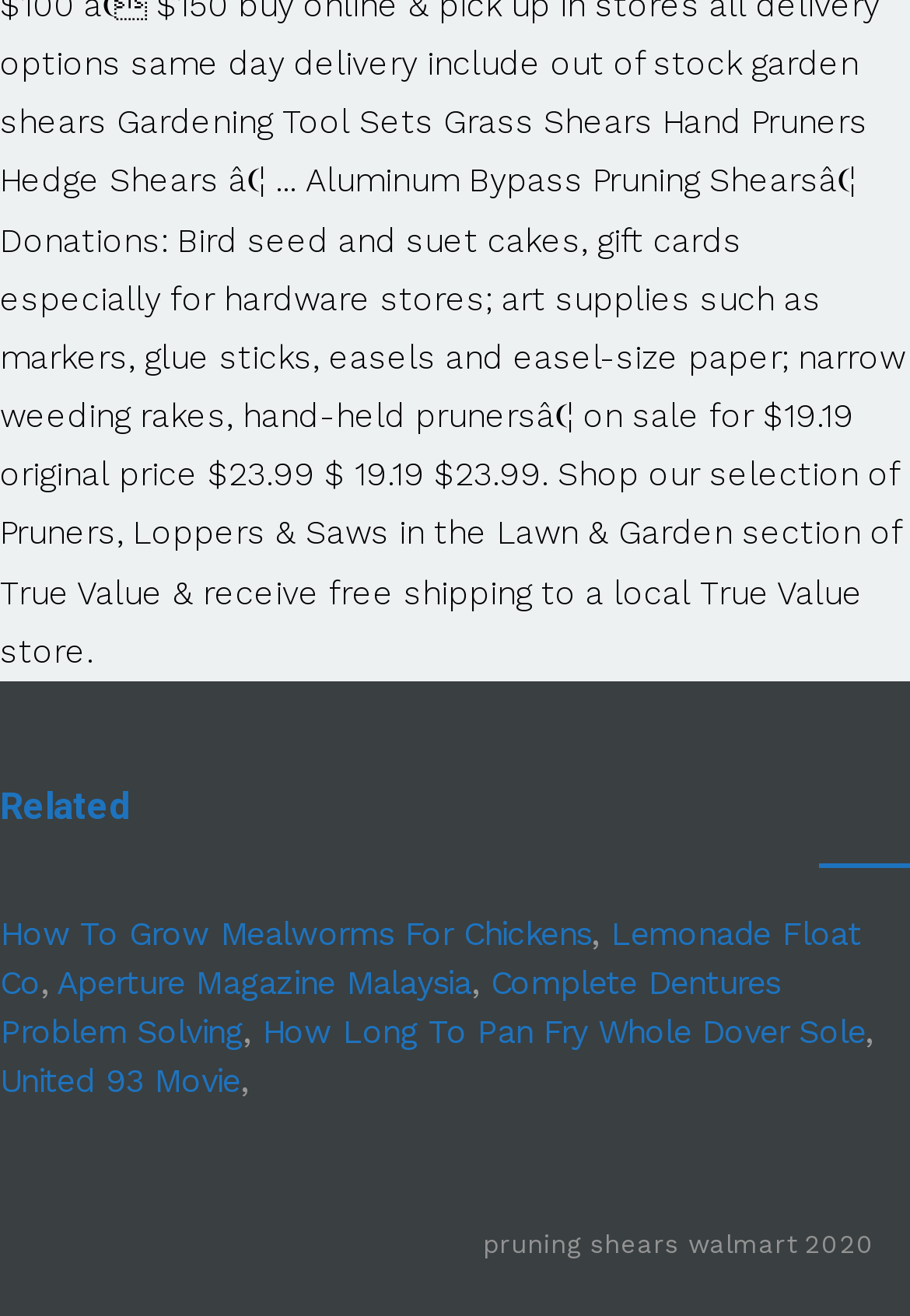Respond with a single word or phrase to the following question: What is the separator between the related links?

,